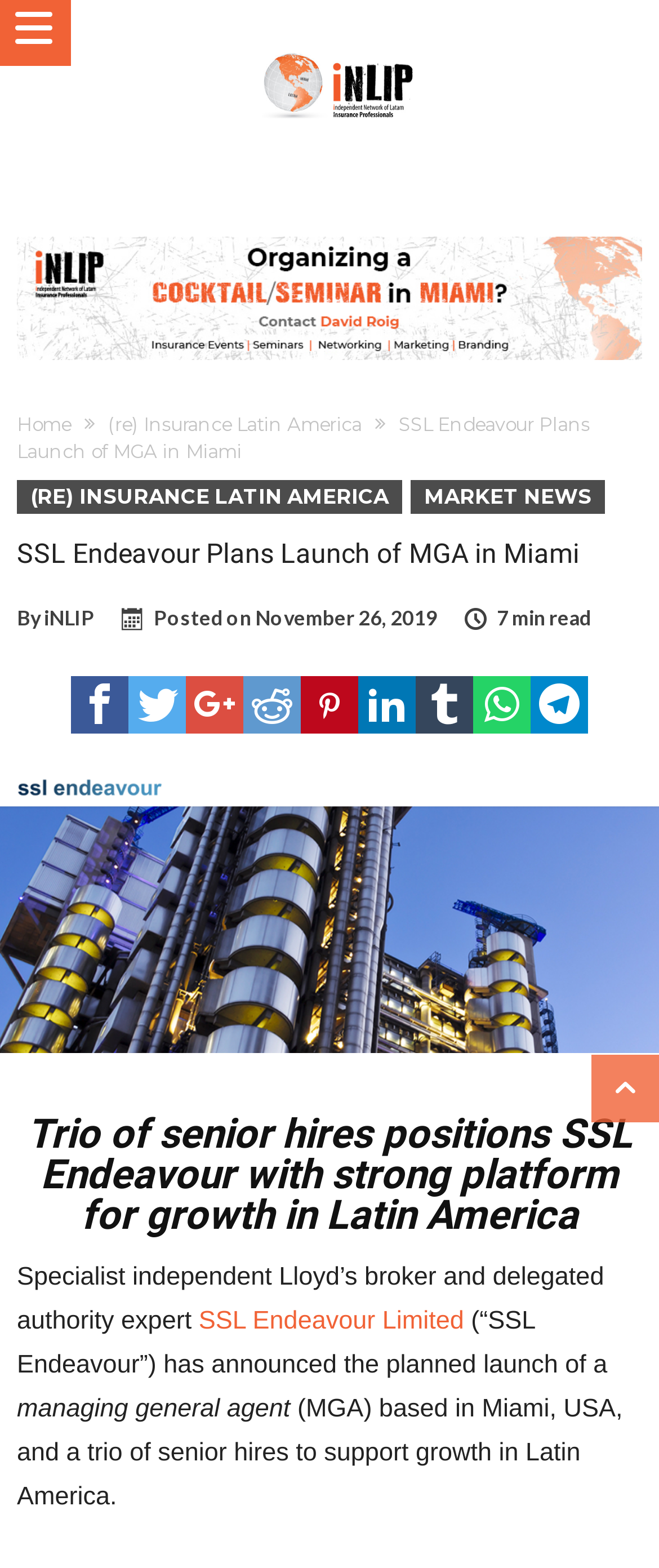Identify the bounding box coordinates necessary to click and complete the given instruction: "Share on Facebook".

[0.108, 0.431, 0.195, 0.467]